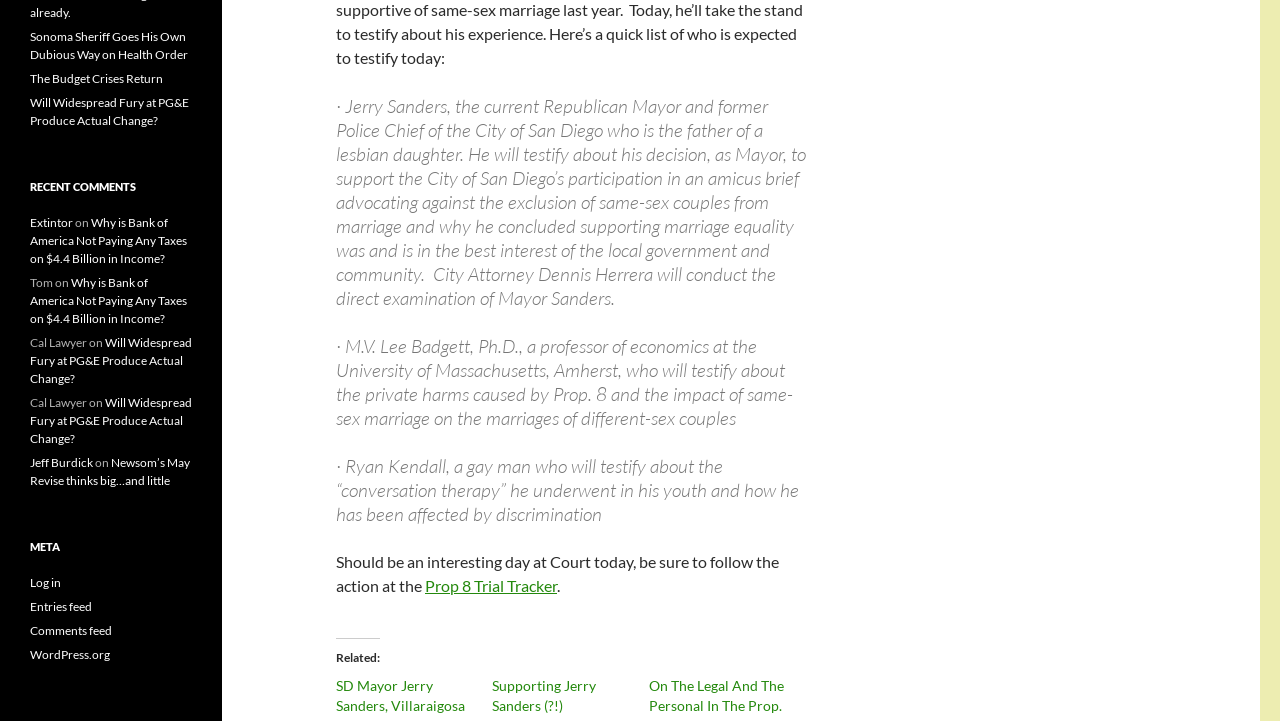Using the description: "WordPress.org", identify the bounding box of the corresponding UI element in the screenshot.

[0.023, 0.897, 0.086, 0.918]